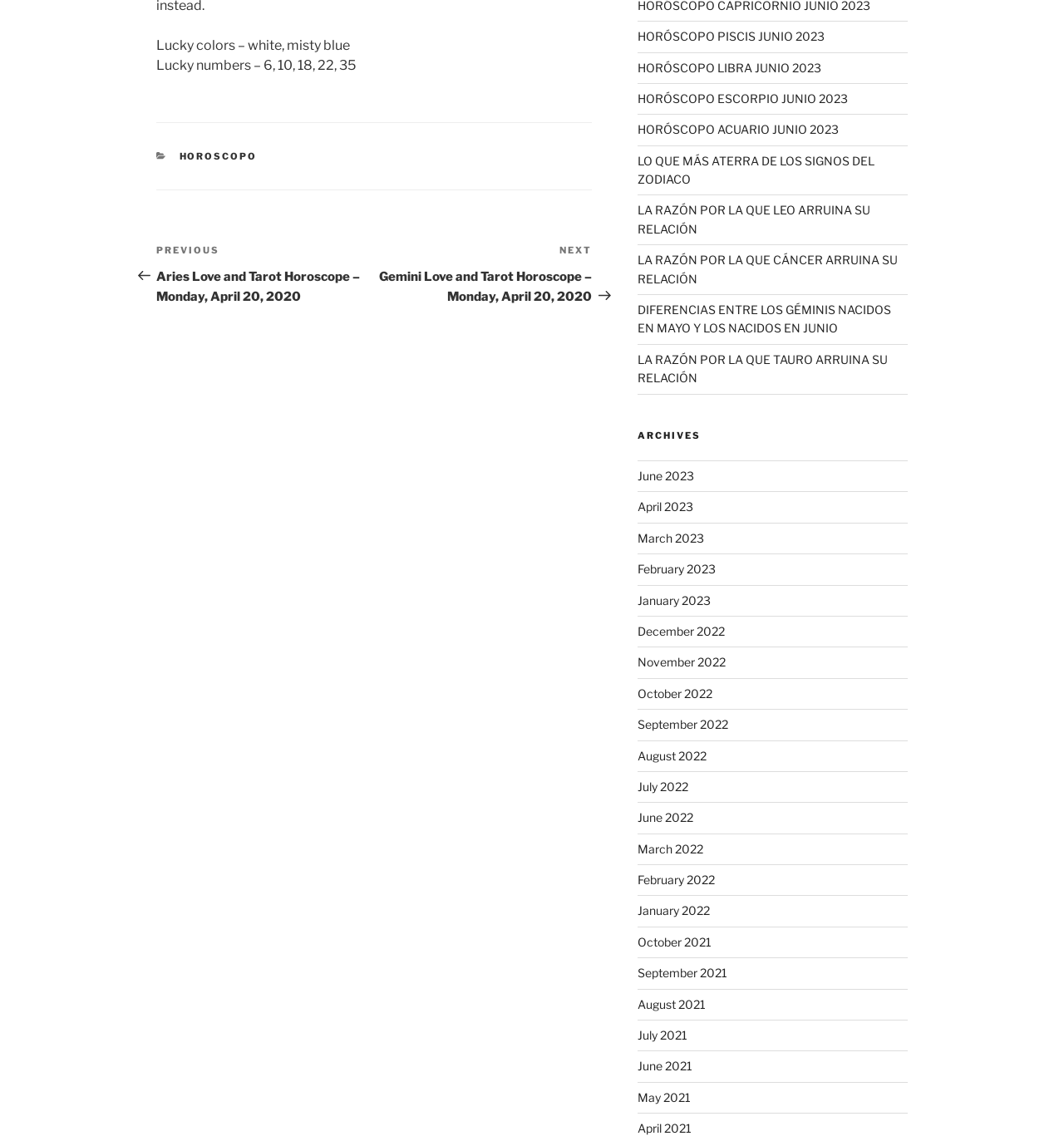Give the bounding box coordinates for this UI element: "April 2021". The coordinates should be four float numbers between 0 and 1, arranged as [left, top, right, bottom].

[0.599, 0.983, 0.65, 0.995]